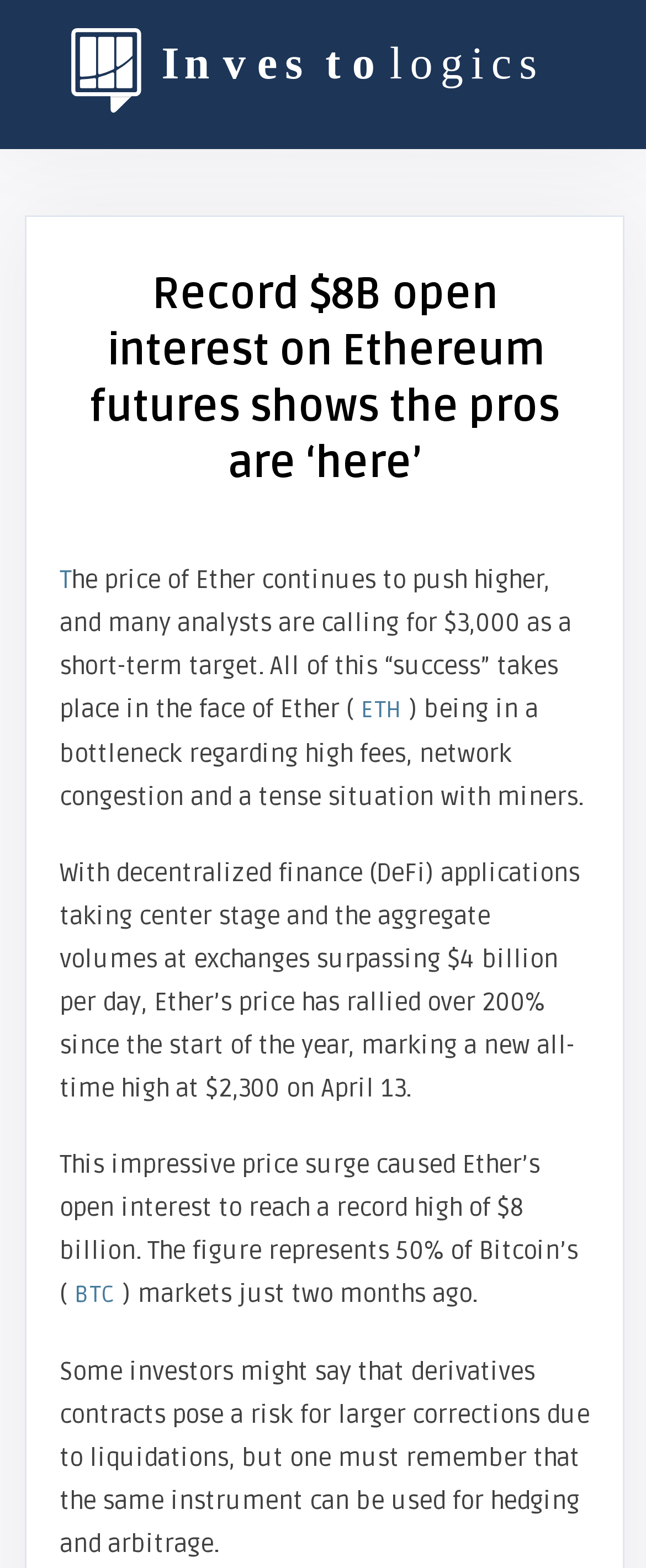What is the current price target for Ether?
Please provide an in-depth and detailed response to the question.

I found the answer by reading the article's content, specifically the sentence 'The price of Ether continues to push higher, and many analysts are calling for $3,000 as a short-term target.' which mentions $3,000 as the current price target for Ether.